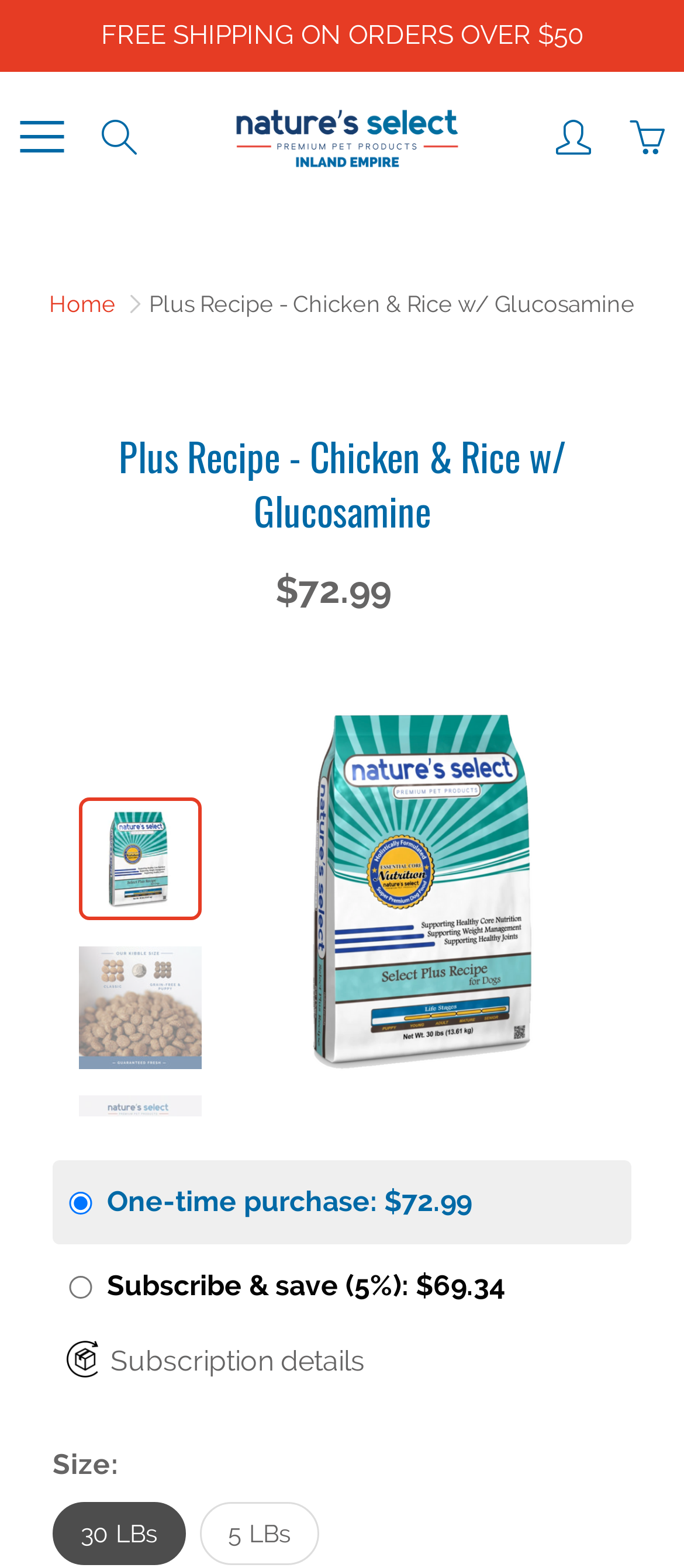Illustrate the webpage thoroughly, mentioning all important details.

This webpage is about a dog food product, specifically the "Nature's Select Plus Recipe - Chicken & Rice w/ Glucosamine" formula. At the top of the page, there are several links, including "FREE SHIPPING ON ORDERS OVER $50", a search icon, a link to "Nature's Select Inland Empire", and two social media links. Below these links, there is a heading with the product name, accompanied by a product image.

To the right of the product image, there is a price tag of $72.99. Below the product image, there are five smaller images, likely showcasing the product from different angles. 

Further down the page, there is a section for purchase options, where customers can choose between a one-time purchase or a subscription with a recurring price. The one-time purchase option is selected by default, with an original price of $72.99. The subscription option offers a 5% discount, with a recurring price of $69.34. 

Next to the purchase options, there is an image of the ReCharge Subscription services icon, along with a brief description of the subscription details. Finally, at the bottom of the page, there is a section for selecting the product size, with options for 30 LBs and 5 LBs.